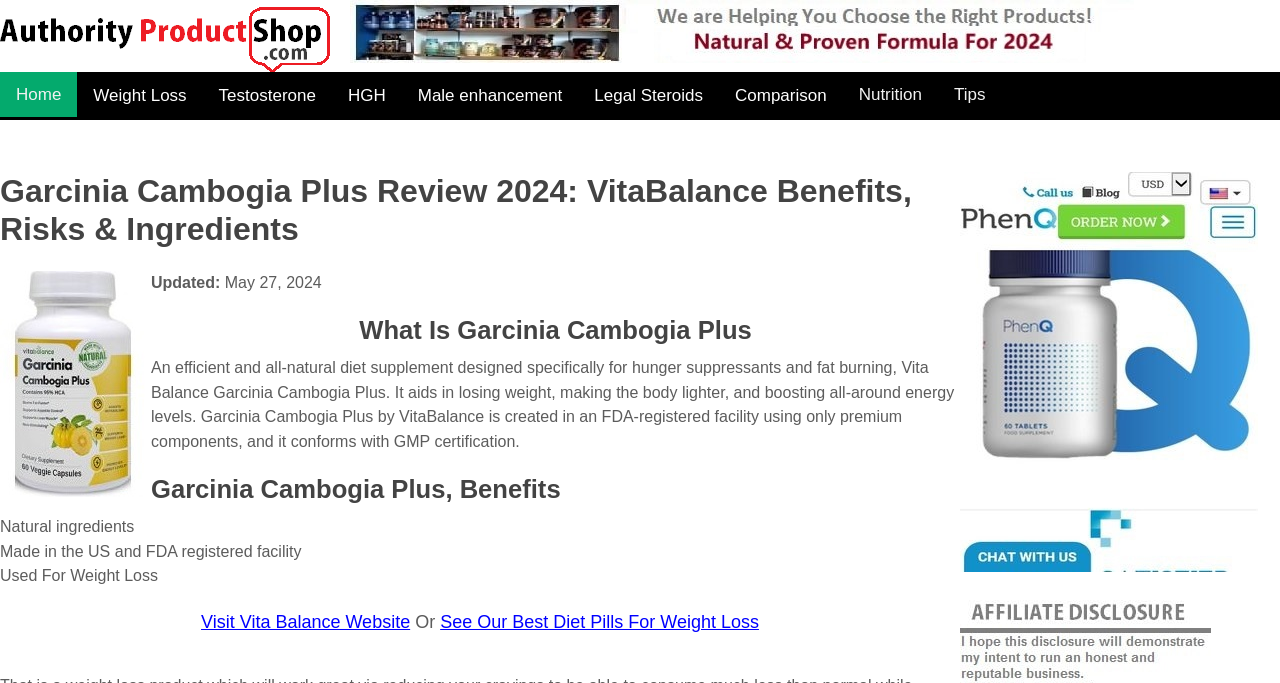What can be done on the Vita Balance website?
Answer the question with a thorough and detailed explanation.

I found the answer by looking at the link 'Visit Vita Balance Website'. This suggests that one can visit the Vita Balance website.